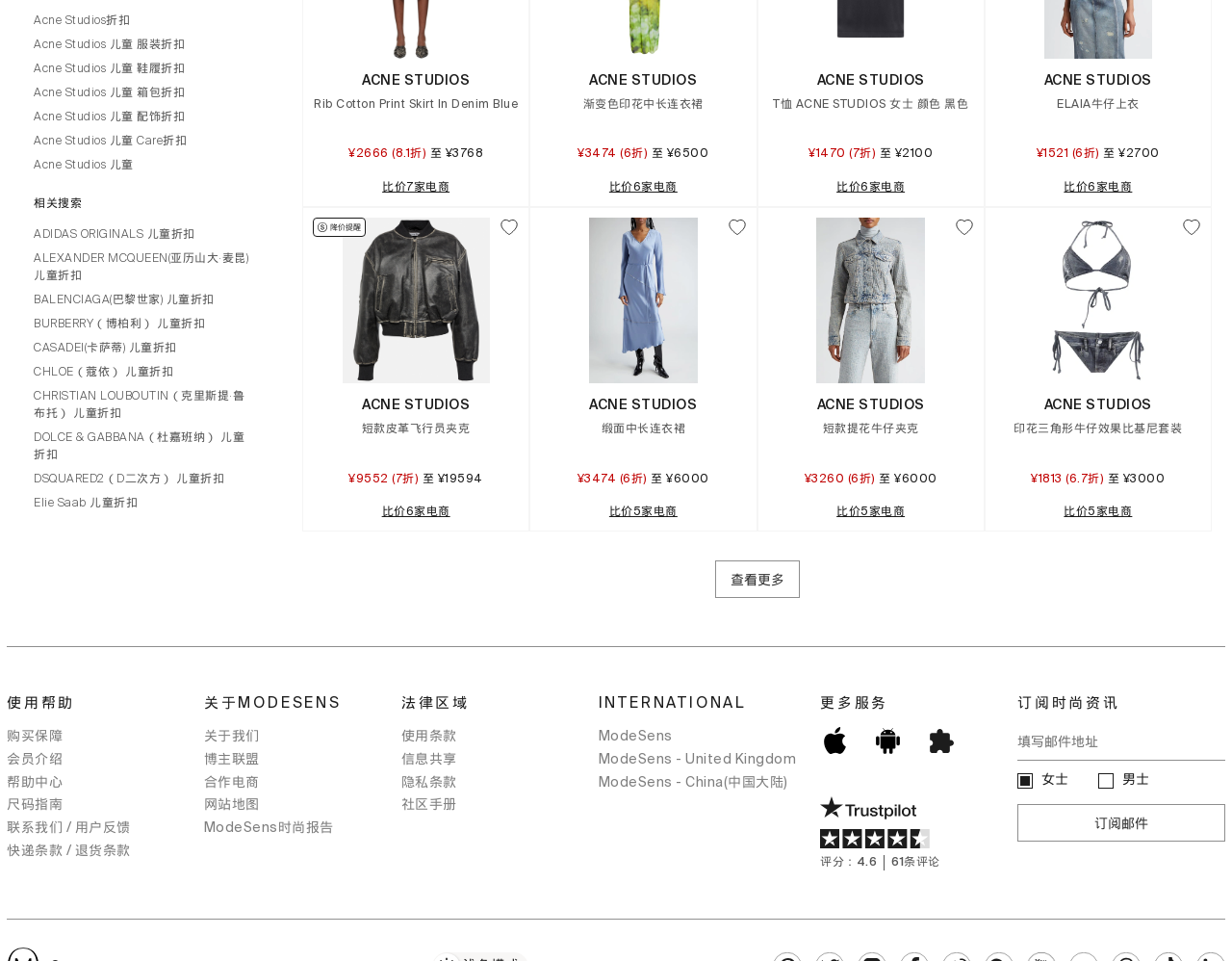Determine the bounding box coordinates of the clickable element necessary to fulfill the instruction: "subscribe to fashion news". Provide the coordinates as four float numbers within the 0 to 1 range, i.e., [left, top, right, bottom].

[0.826, 0.837, 0.994, 0.876]